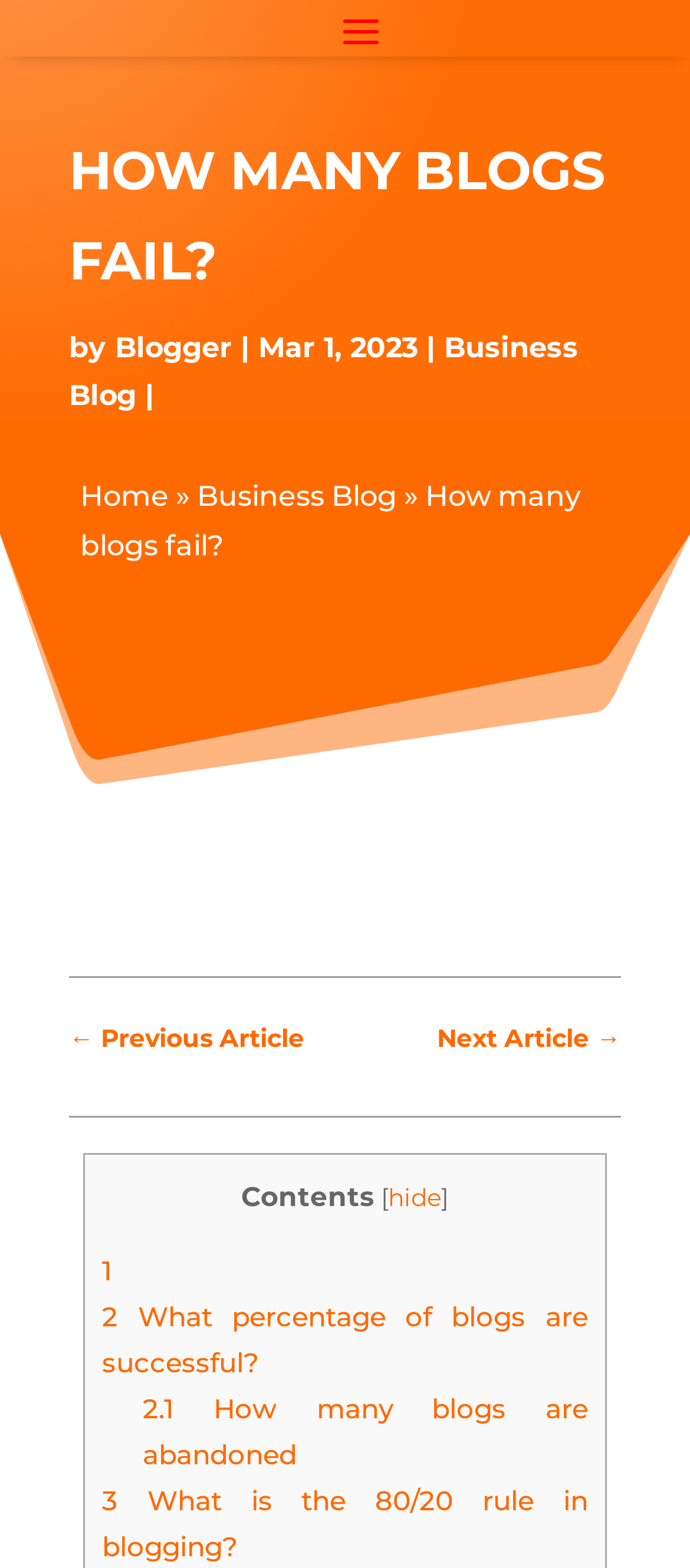Please locate the UI element described by "Business Blog" and provide its bounding box coordinates.

[0.1, 0.211, 0.838, 0.263]